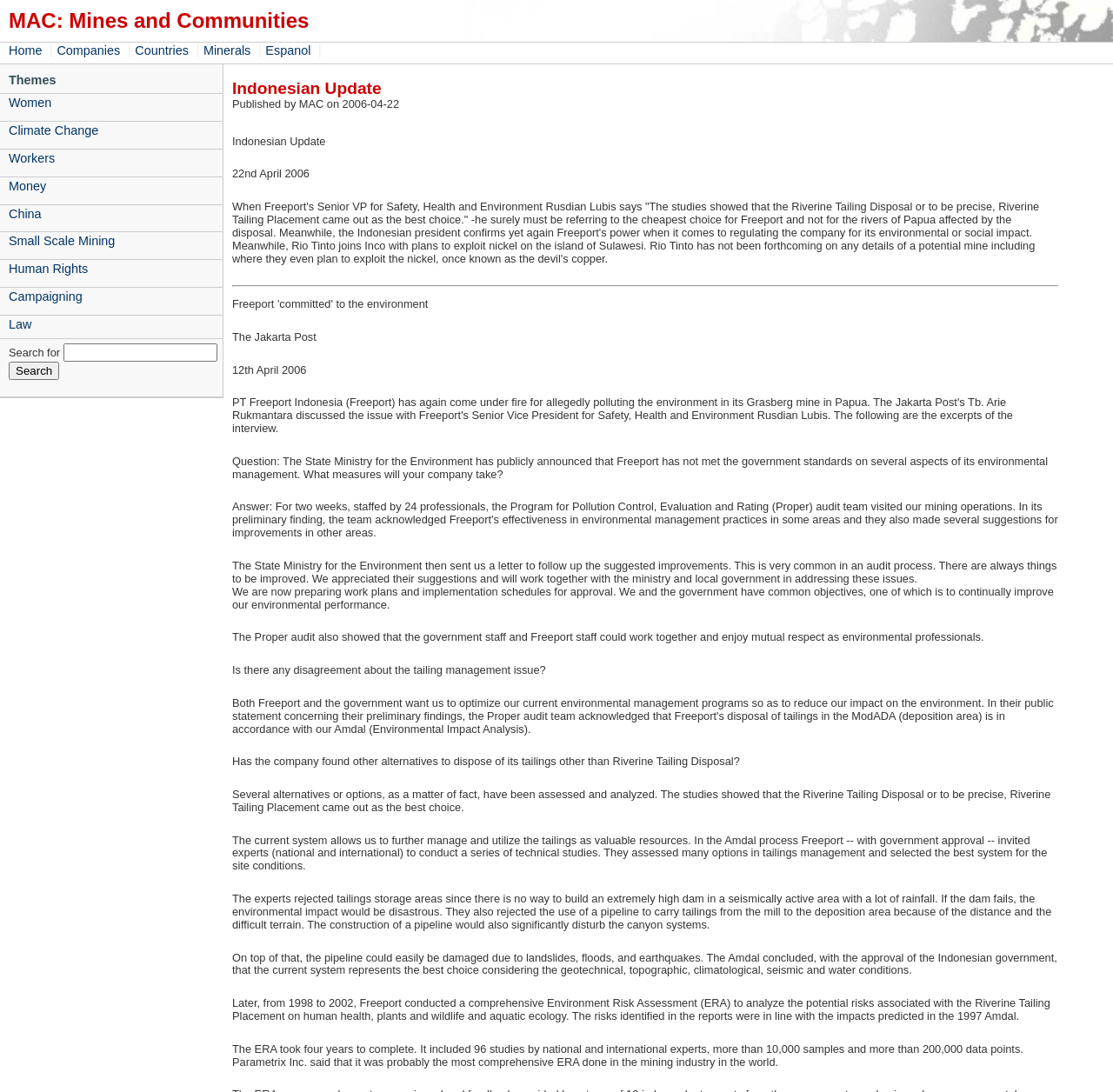Please examine the image and provide a detailed answer to the question: Who is the author of the article?

The author of the article is not explicitly mentioned on the webpage, so it is unknown.